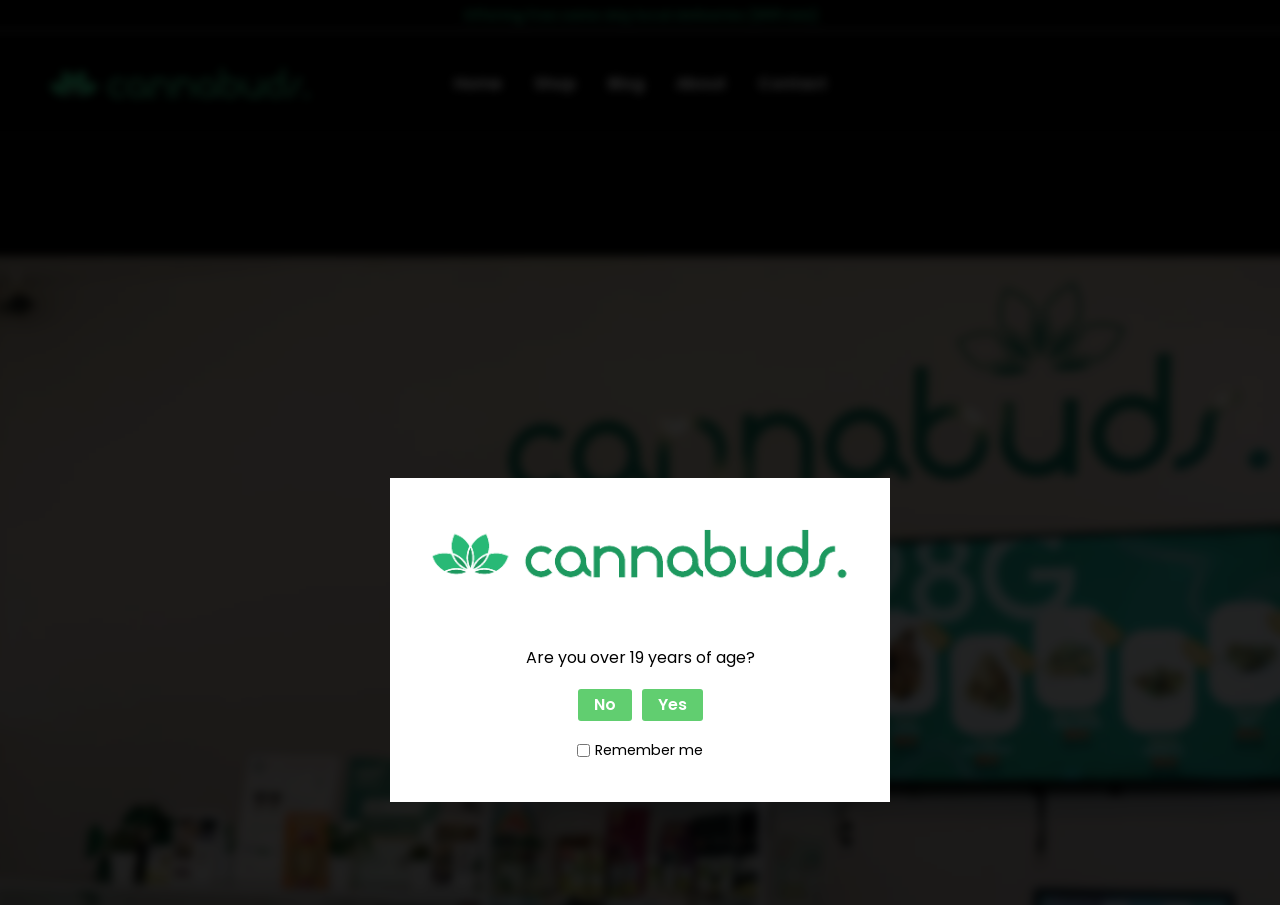Use a single word or phrase to answer the following:
What are the navigation menu options?

Home, Shop, Blog, About, Contact